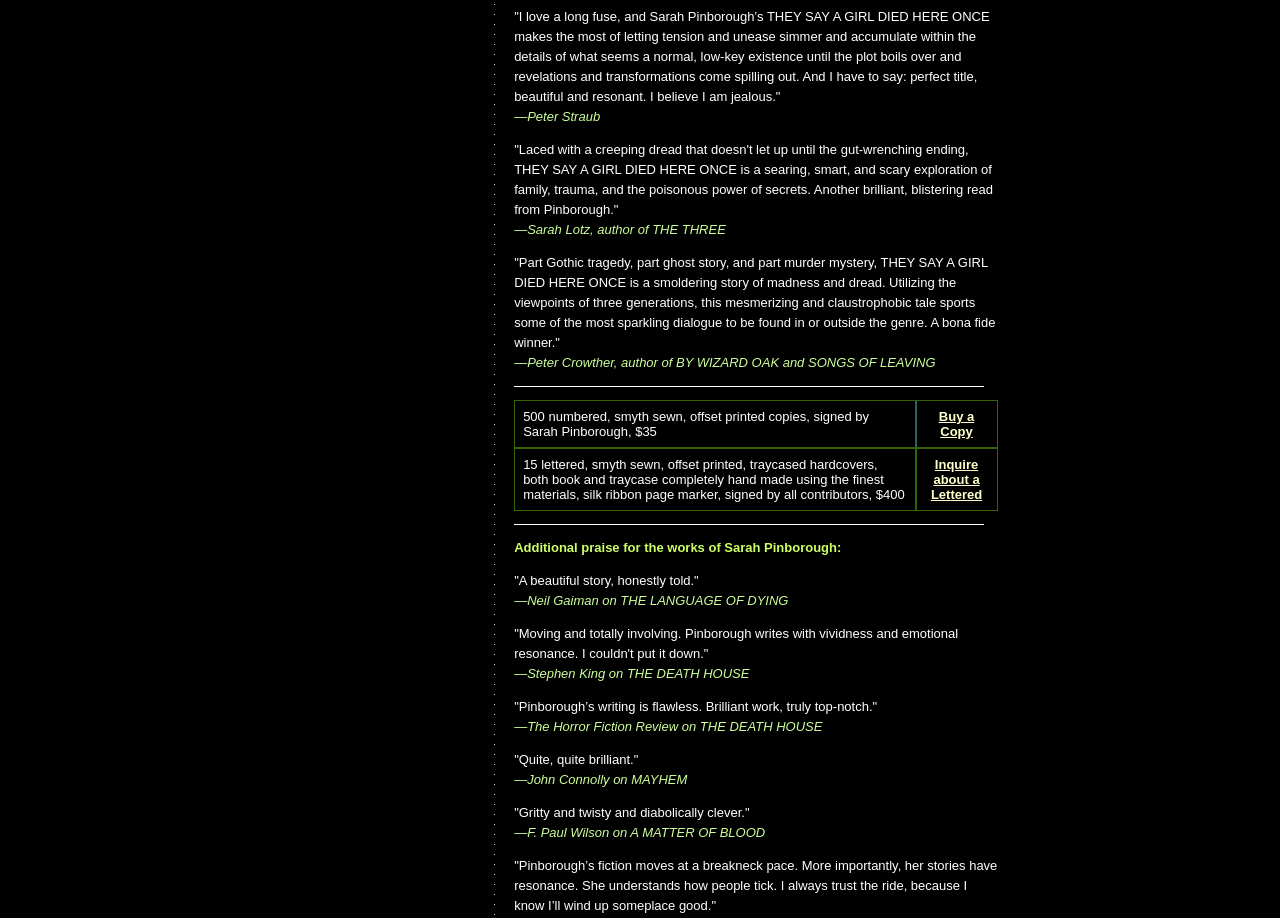What is the price of the signed, numbered, and smyth sewn copies of the book?
Provide a detailed answer to the question, using the image to inform your response.

The price is mentioned in the table on the webpage, specifically in the gridcell containing the text '500 numbered, smyth sewn, offset printed copies, signed by Sarah Pinborough, $35'.